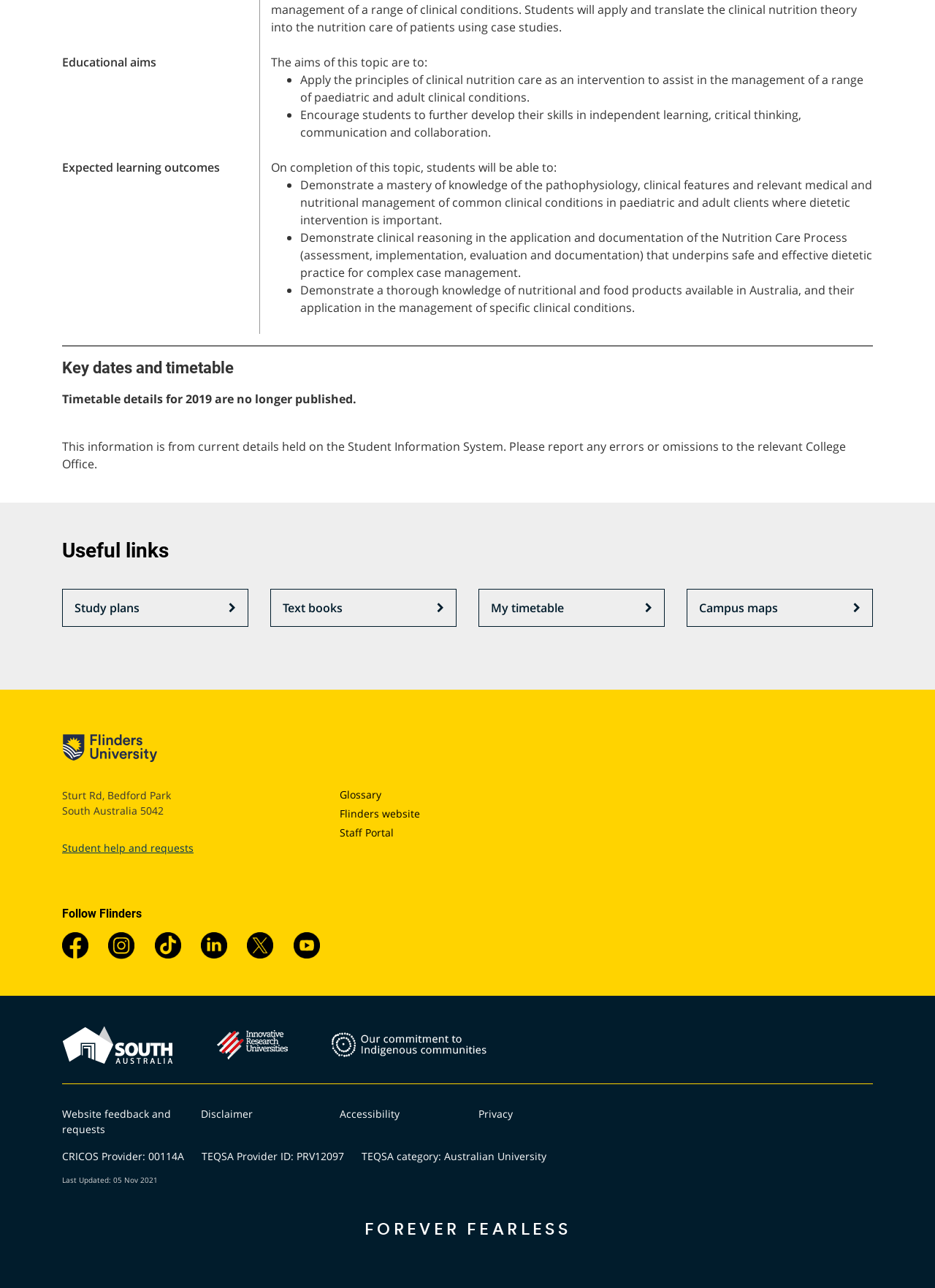What is the purpose of the Nutrition Care Process?
Please respond to the question with a detailed and well-explained answer.

The Nutrition Care Process, which includes assessment, implementation, evaluation, and documentation, is applied to underpin safe and effective dietetic practice for complex case management, as stated in the 'Expected learning outcomes' section.